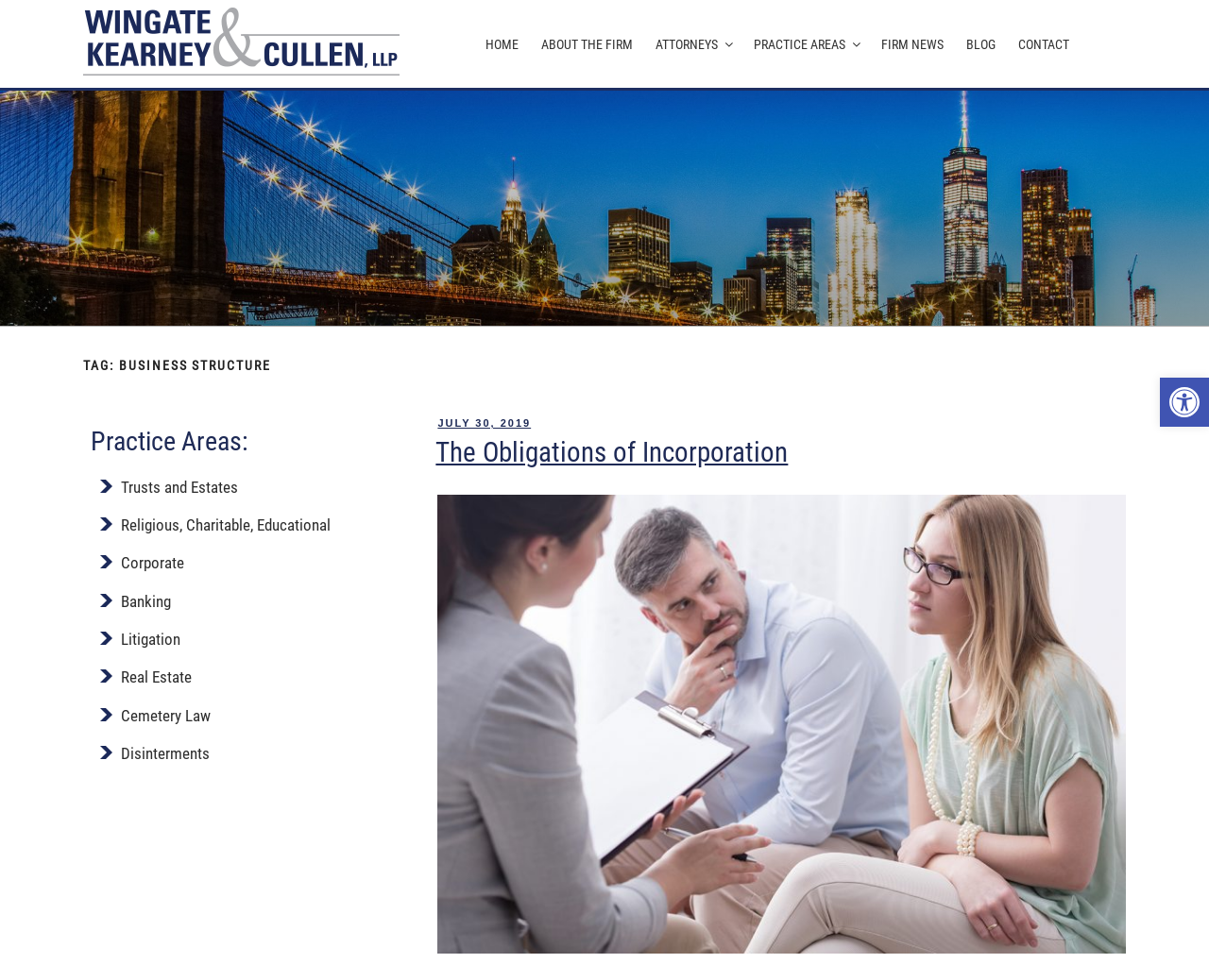Find the bounding box coordinates of the clickable element required to execute the following instruction: "Click on the 'The Obligations of Incorporation' link". Provide the coordinates as four float numbers between 0 and 1, i.e., [left, top, right, bottom].

[0.36, 0.445, 0.652, 0.478]